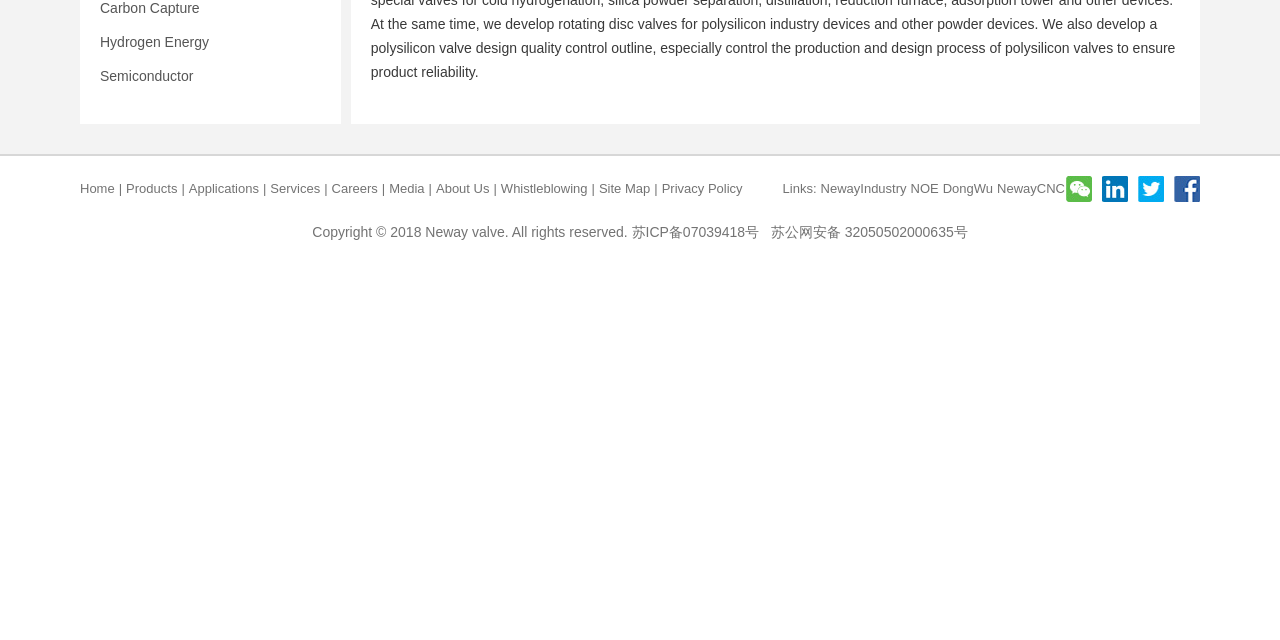Based on the provided description, "About Us", find the bounding box of the corresponding UI element in the screenshot.

[0.341, 0.275, 0.382, 0.316]